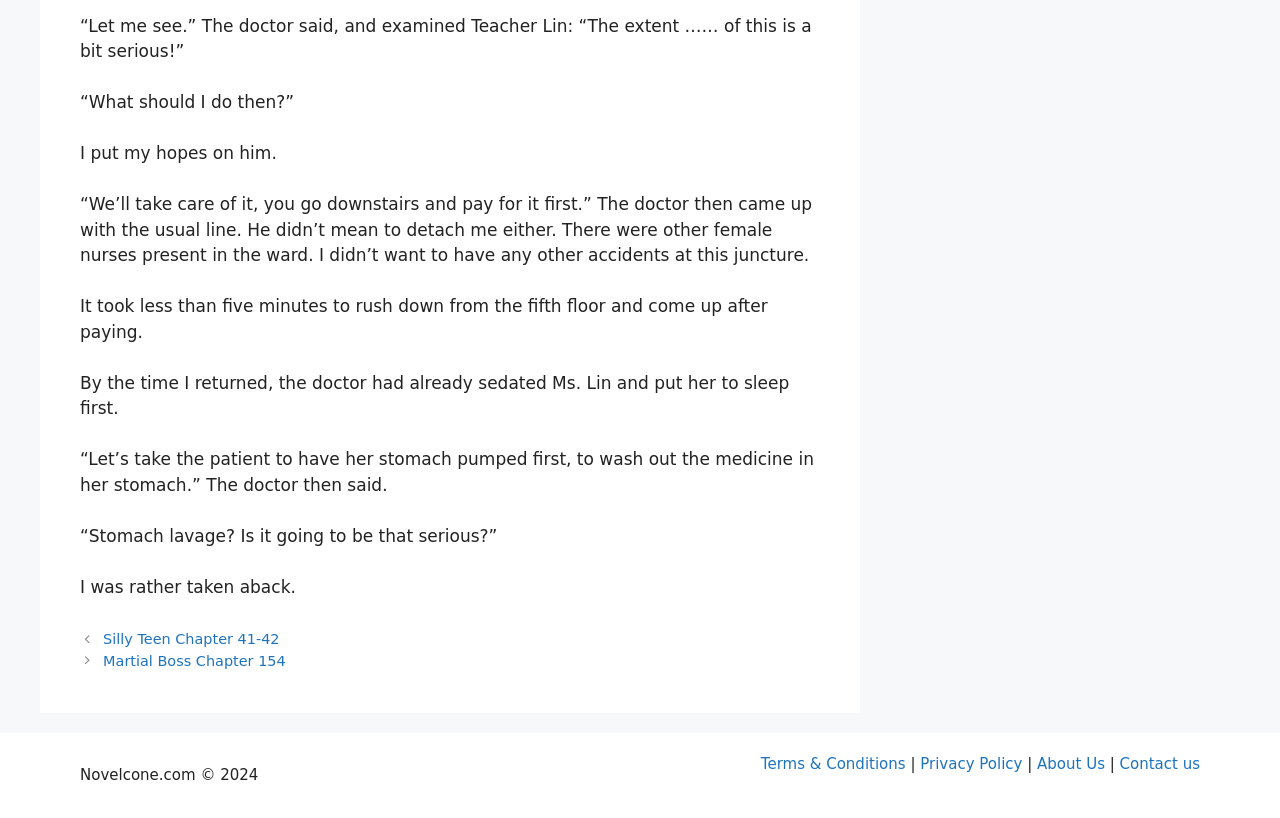Locate and provide the bounding box coordinates for the HTML element that matches this description: "Silly Teen Chapter 41-42".

[0.081, 0.772, 0.218, 0.791]